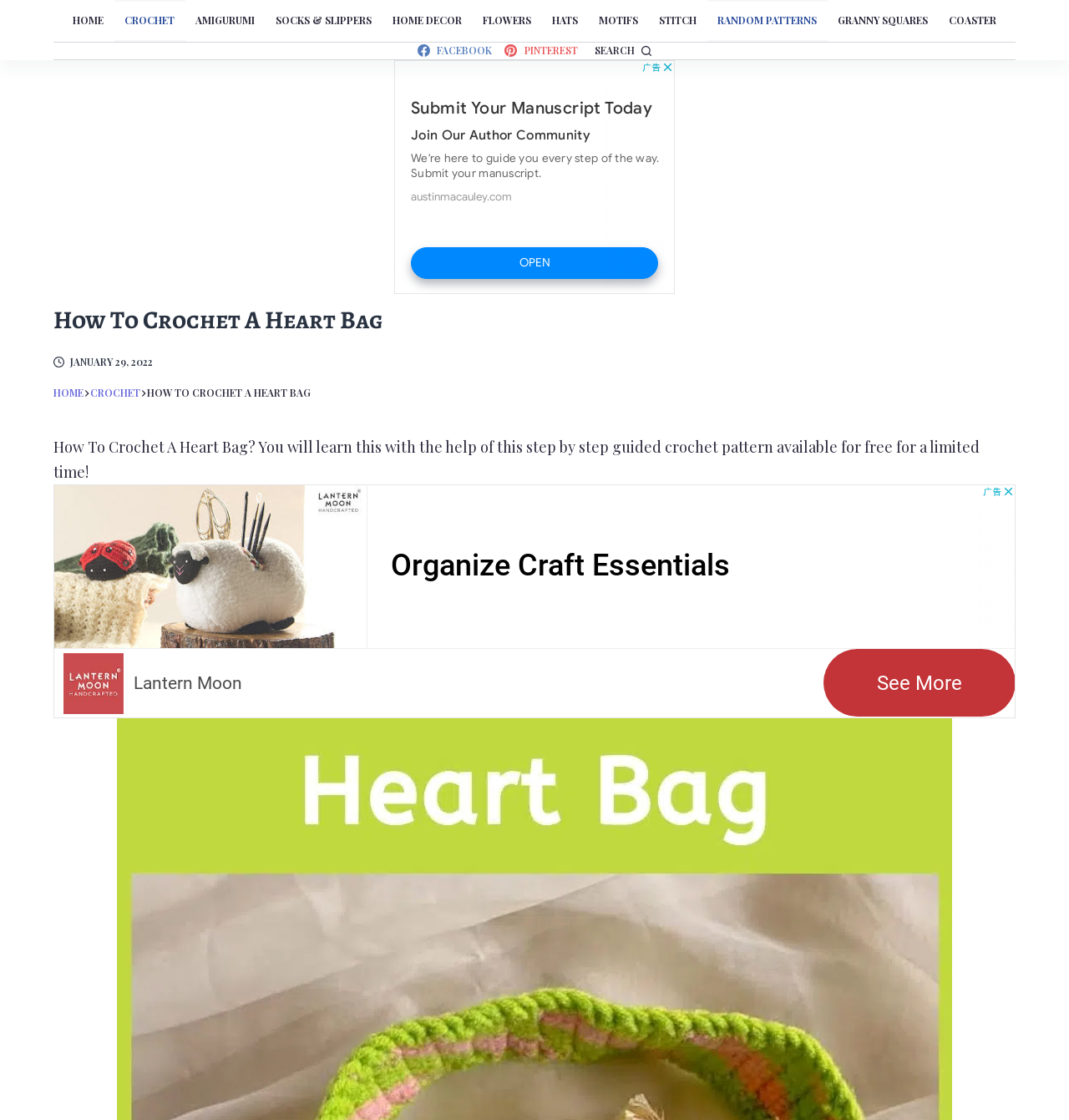How many menu items are available in the header menu?
From the details in the image, answer the question comprehensively.

I determined the number of menu items available in the header menu by counting the menuitem elements which are children of the menubar element. There are 13 menu items in total.